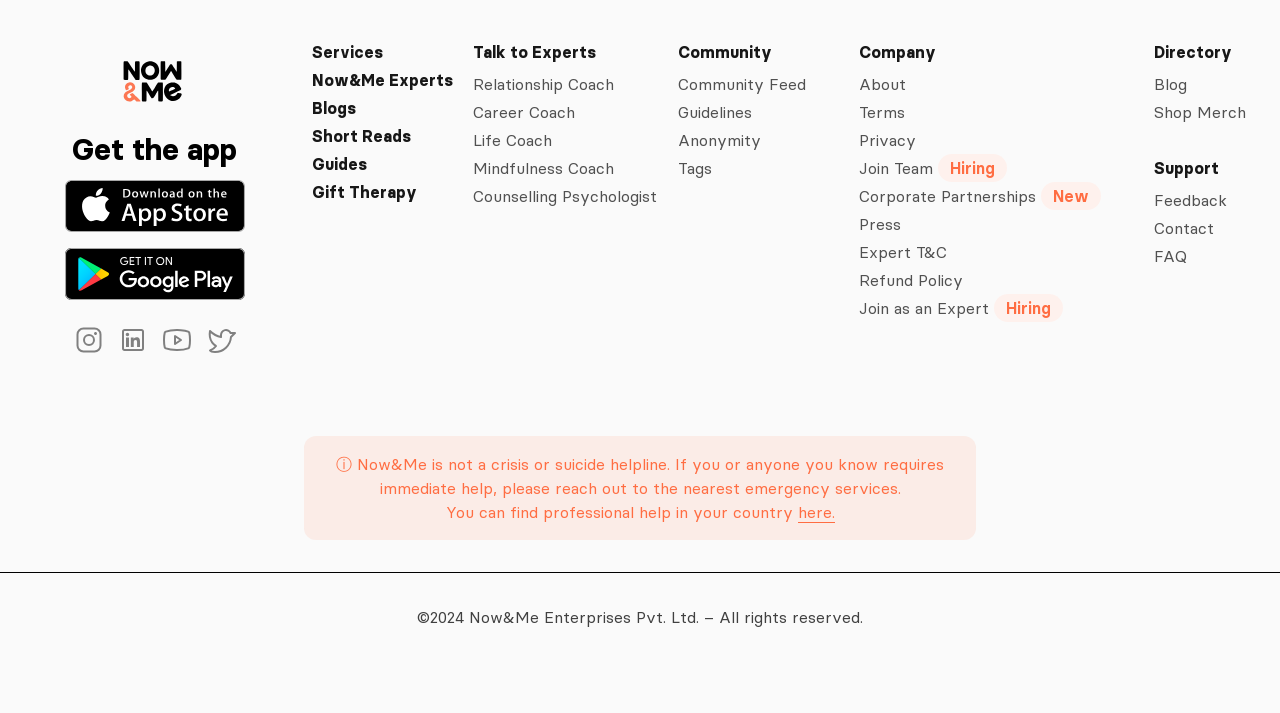What is the name of the company that owns the webpage?
We need a detailed and meticulous answer to the question.

The company name is mentioned at the bottom of the webpage, and it has a bounding box coordinate of [0.362, 0.852, 0.674, 0.88]. The company name is accompanied by a copyright symbol and the year 2024, which suggests that the company is the owner of the webpage.